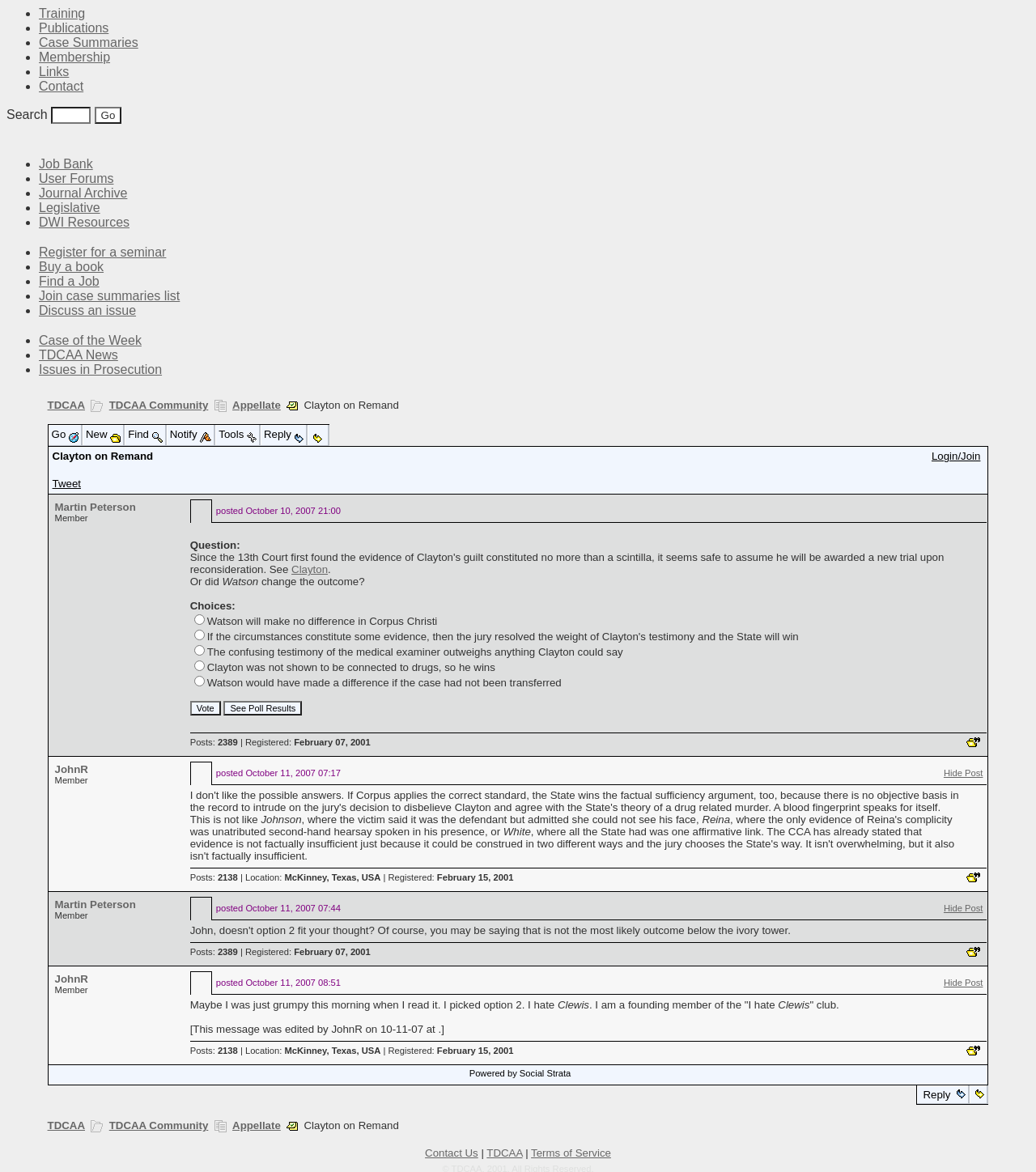Identify the bounding box coordinates of the section that should be clicked to achieve the task described: "Register for a seminar".

[0.038, 0.209, 0.16, 0.221]